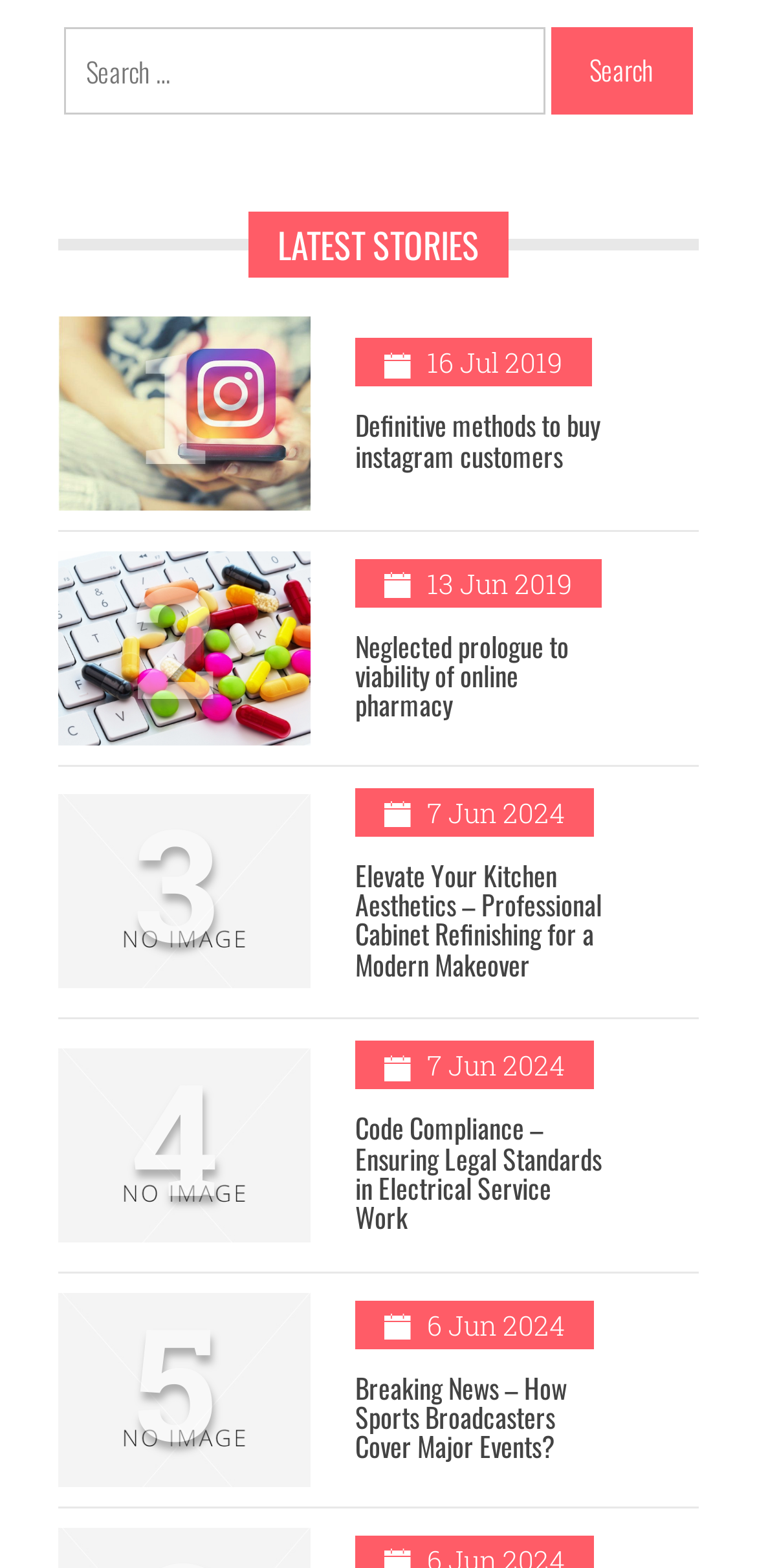Locate the bounding box for the described UI element: "parent_node: Search for: value="Search"". Ensure the coordinates are four float numbers between 0 and 1, formatted as [left, top, right, bottom].

[0.728, 0.017, 0.915, 0.073]